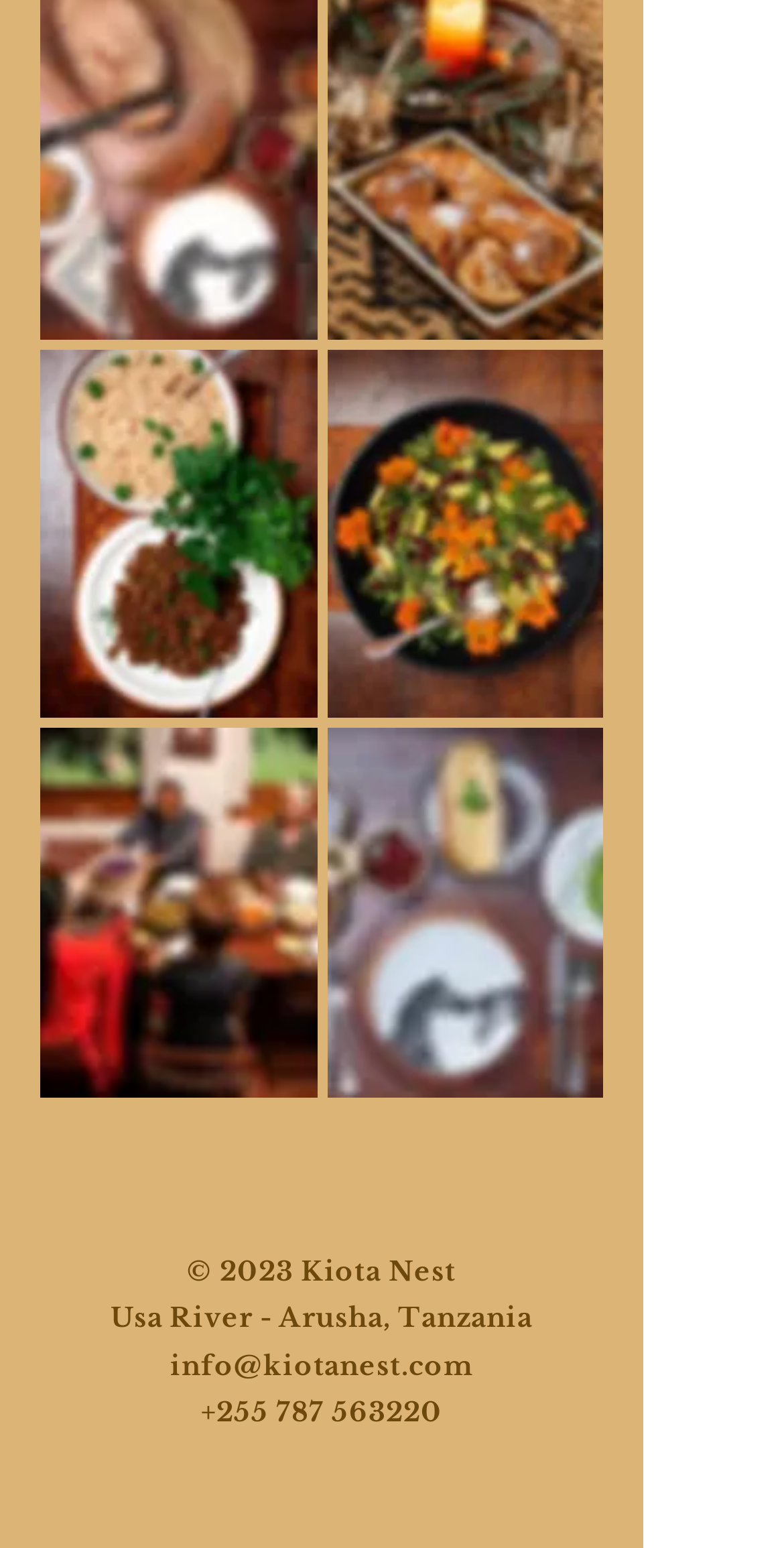Please locate the UI element described by "info@kiotanest.com" and provide its bounding box coordinates.

[0.217, 0.871, 0.603, 0.893]